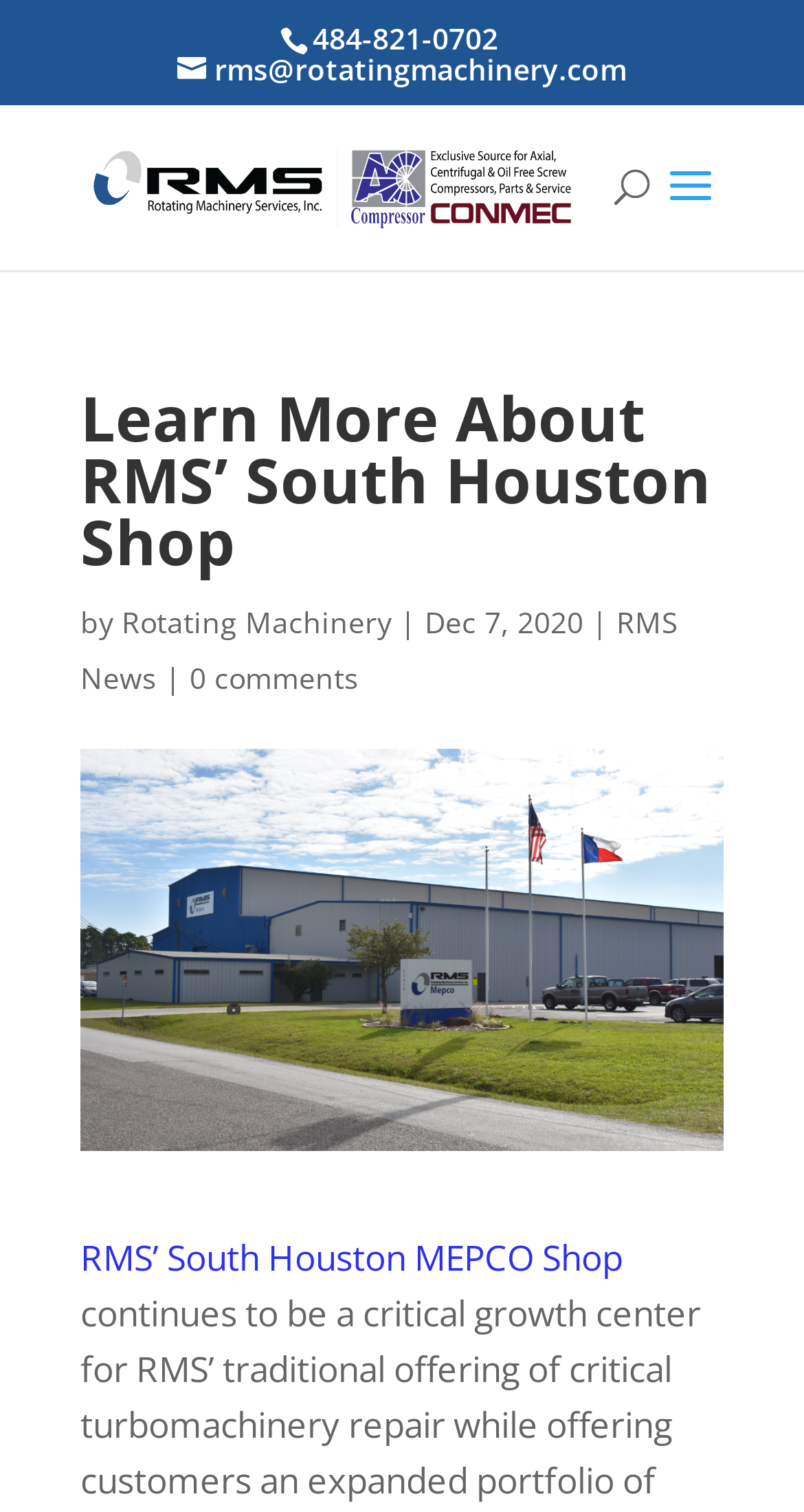What is the name of the shop?
Respond to the question with a well-detailed and thorough answer.

I found the shop name by looking at the link element with the text 'RMS’ South Houston MEPCO Shop' and bounding box coordinates [0.1, 0.815, 0.774, 0.847]. This element is a prominent link on the webpage, suggesting that it is an important part of the webpage's content.